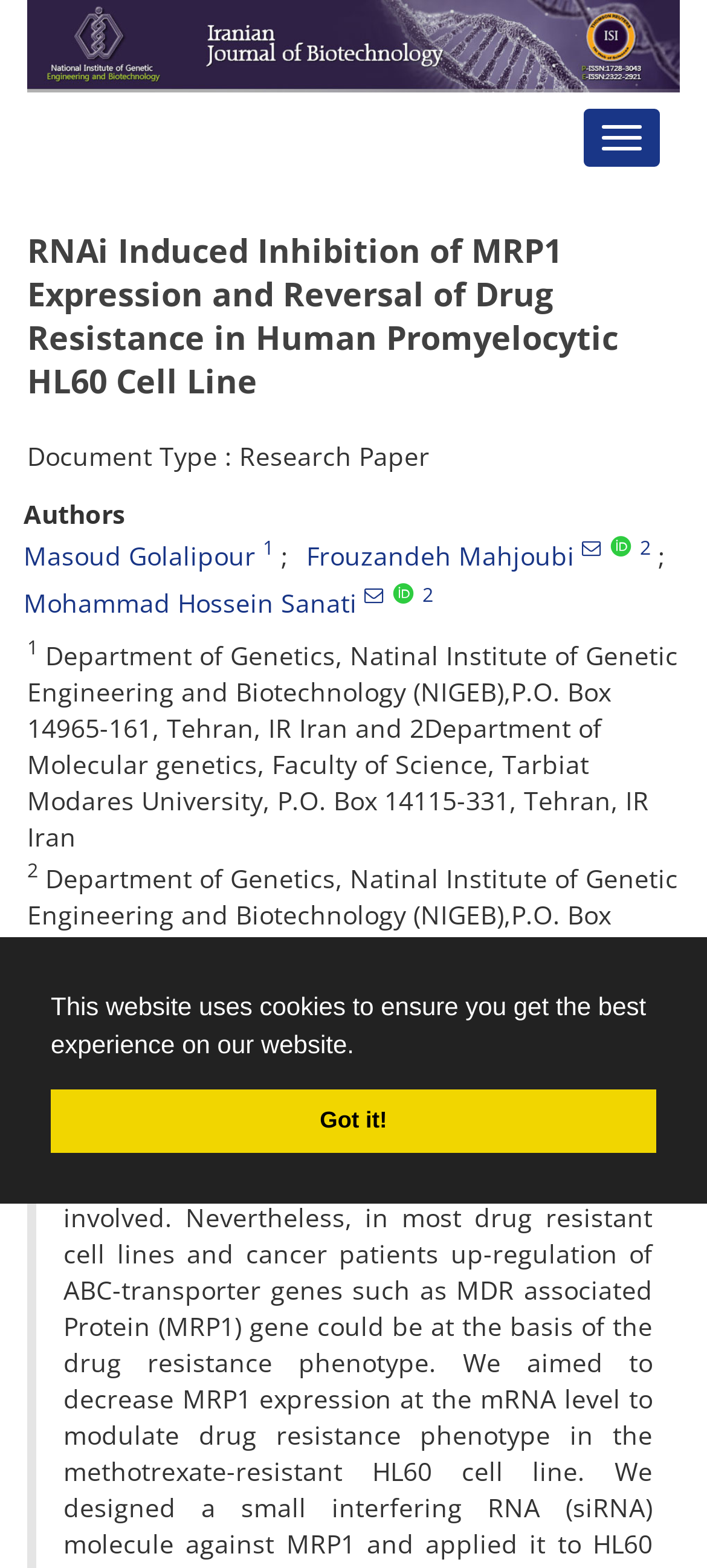Please specify the bounding box coordinates in the format (top-left x, top-left y, bottom-right x, bottom-right y), with values ranging from 0 to 1. Identify the bounding box for the UI component described as follows: 2

[0.905, 0.341, 0.921, 0.358]